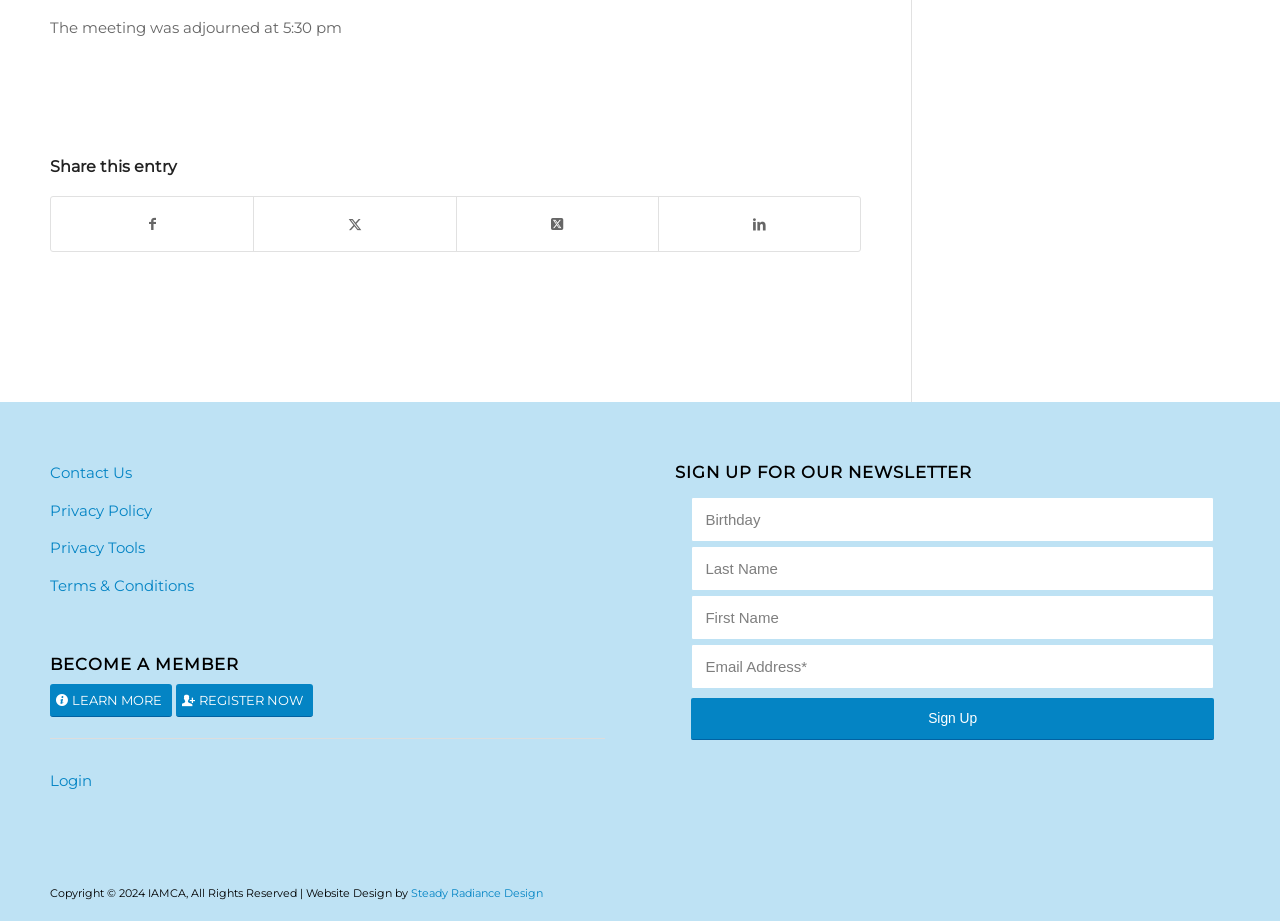Please provide a one-word or short phrase answer to the question:
What is the purpose of the form on the right side of the webpage?

Sign up for newsletter